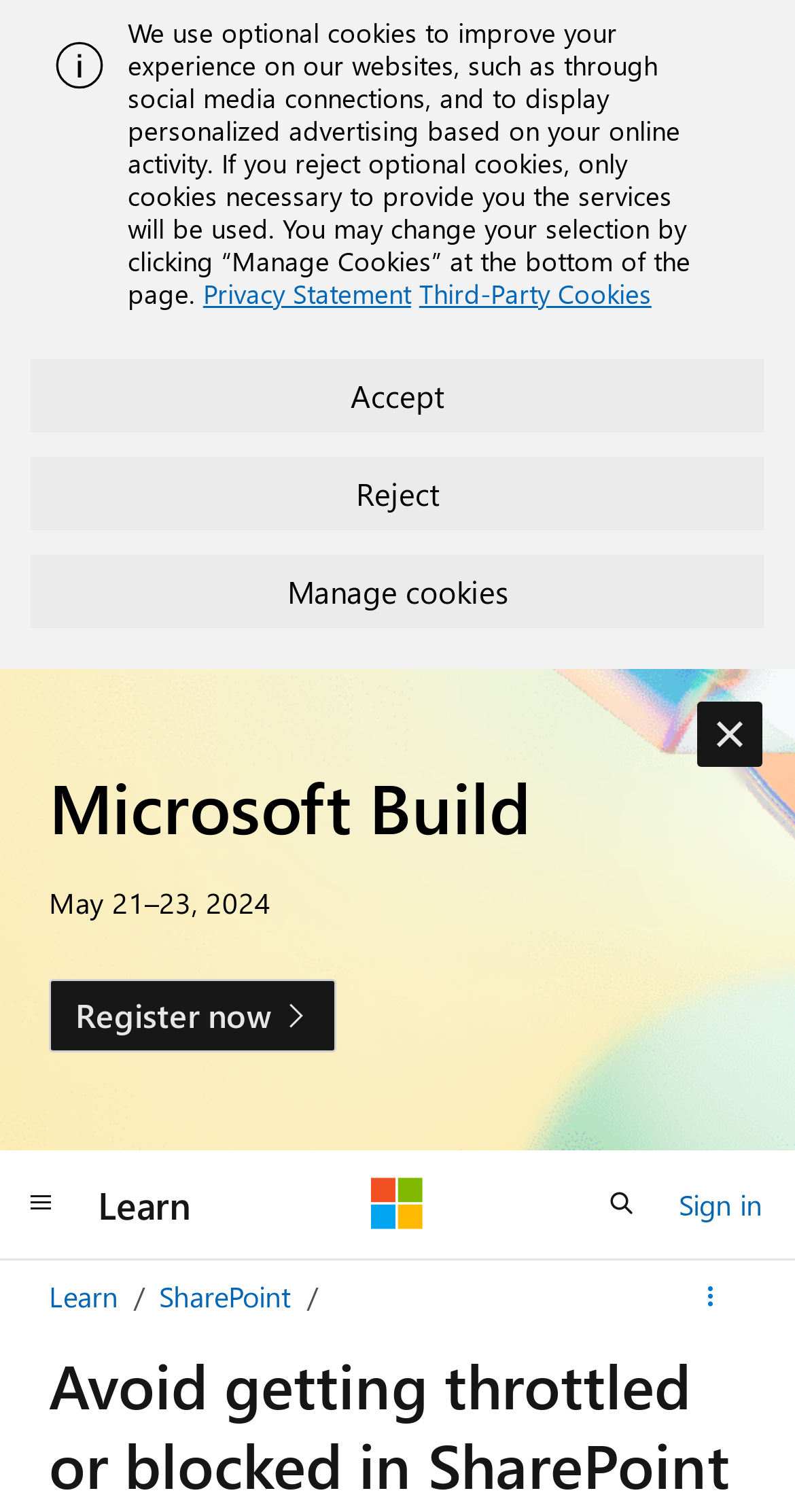How many buttons are on the page?
Please look at the screenshot and answer in one word or a short phrase.

7